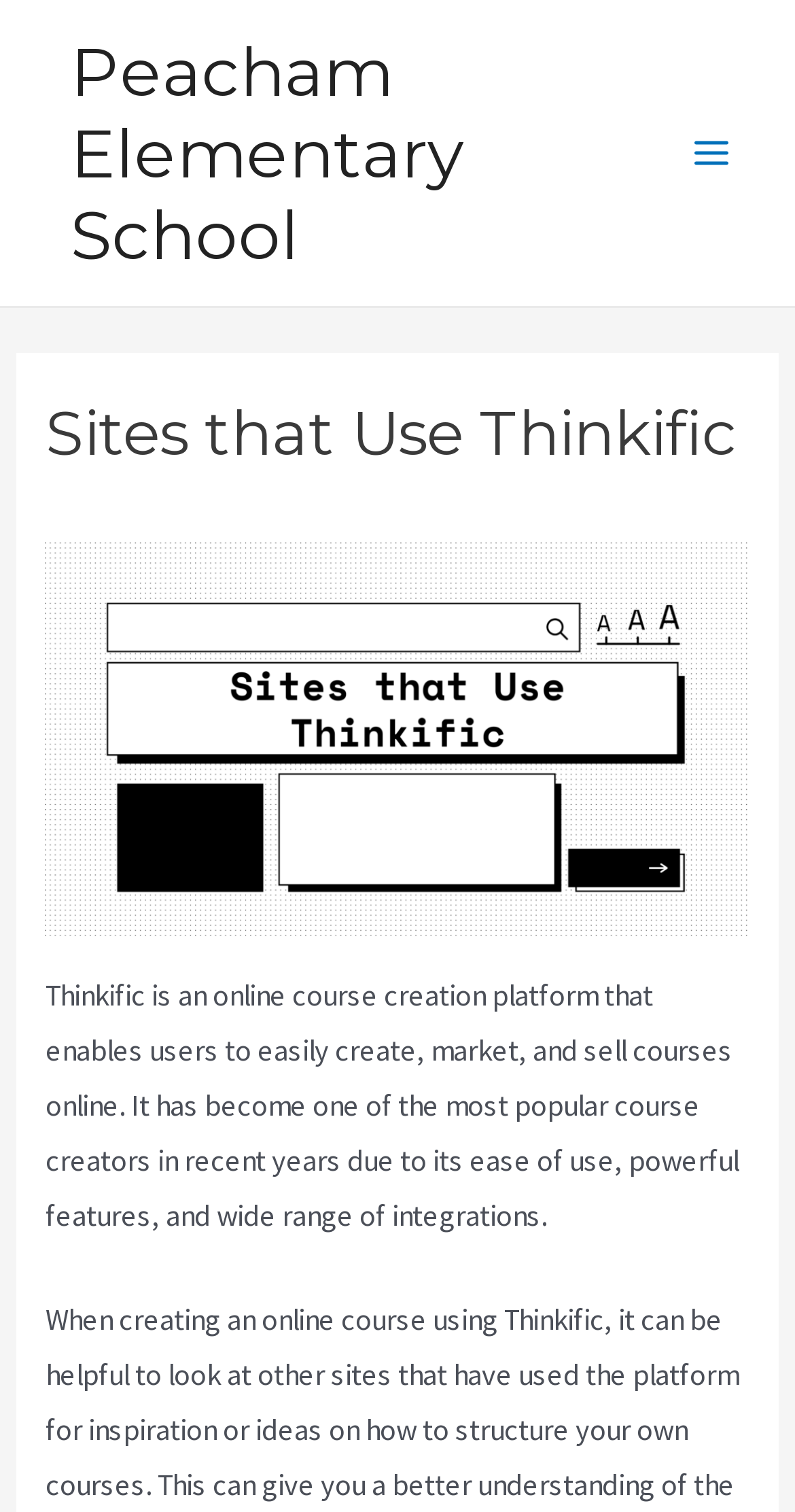Locate the bounding box of the UI element with the following description: "Peacham Elementary School".

[0.089, 0.02, 0.584, 0.183]